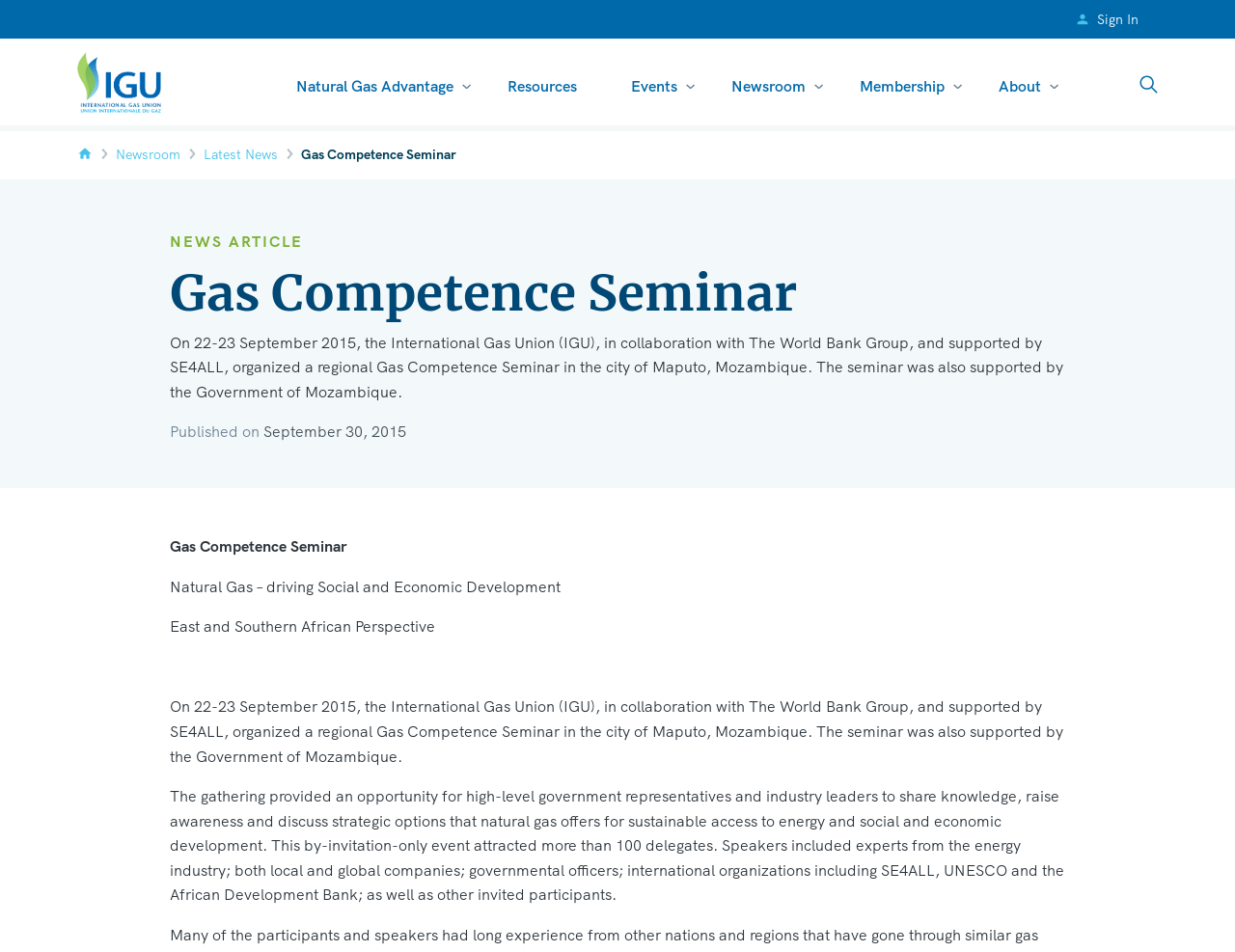Locate the bounding box coordinates of the area that needs to be clicked to fulfill the following instruction: "Visit the IGU homepage". The coordinates should be in the format of four float numbers between 0 and 1, namely [left, top, right, bottom].

[0.062, 0.055, 0.13, 0.126]